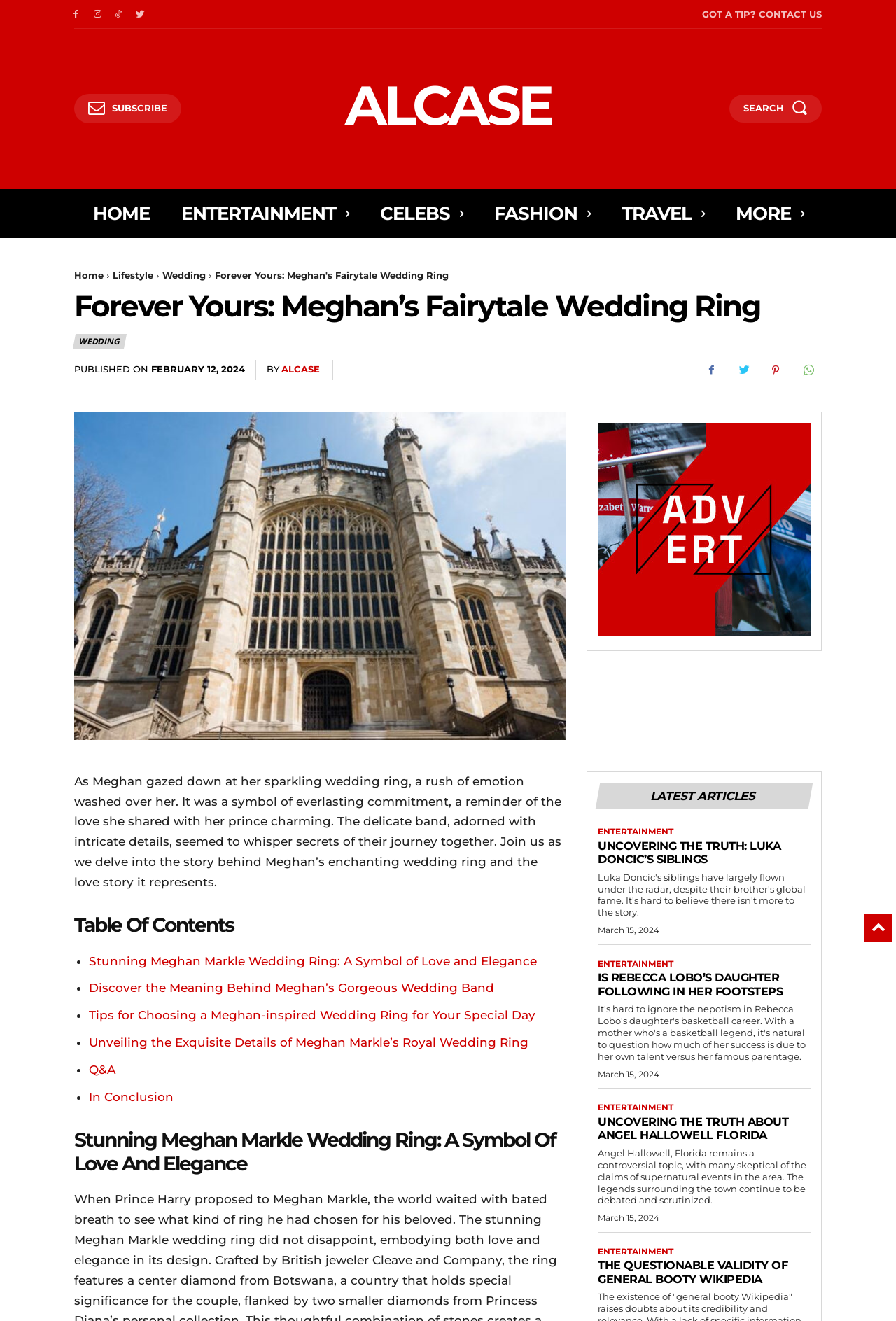Please locate the bounding box coordinates for the element that should be clicked to achieve the following instruction: "Click on the 'GOT A TIP? CONTACT US' link". Ensure the coordinates are given as four float numbers between 0 and 1, i.e., [left, top, right, bottom].

[0.784, 0.006, 0.917, 0.016]